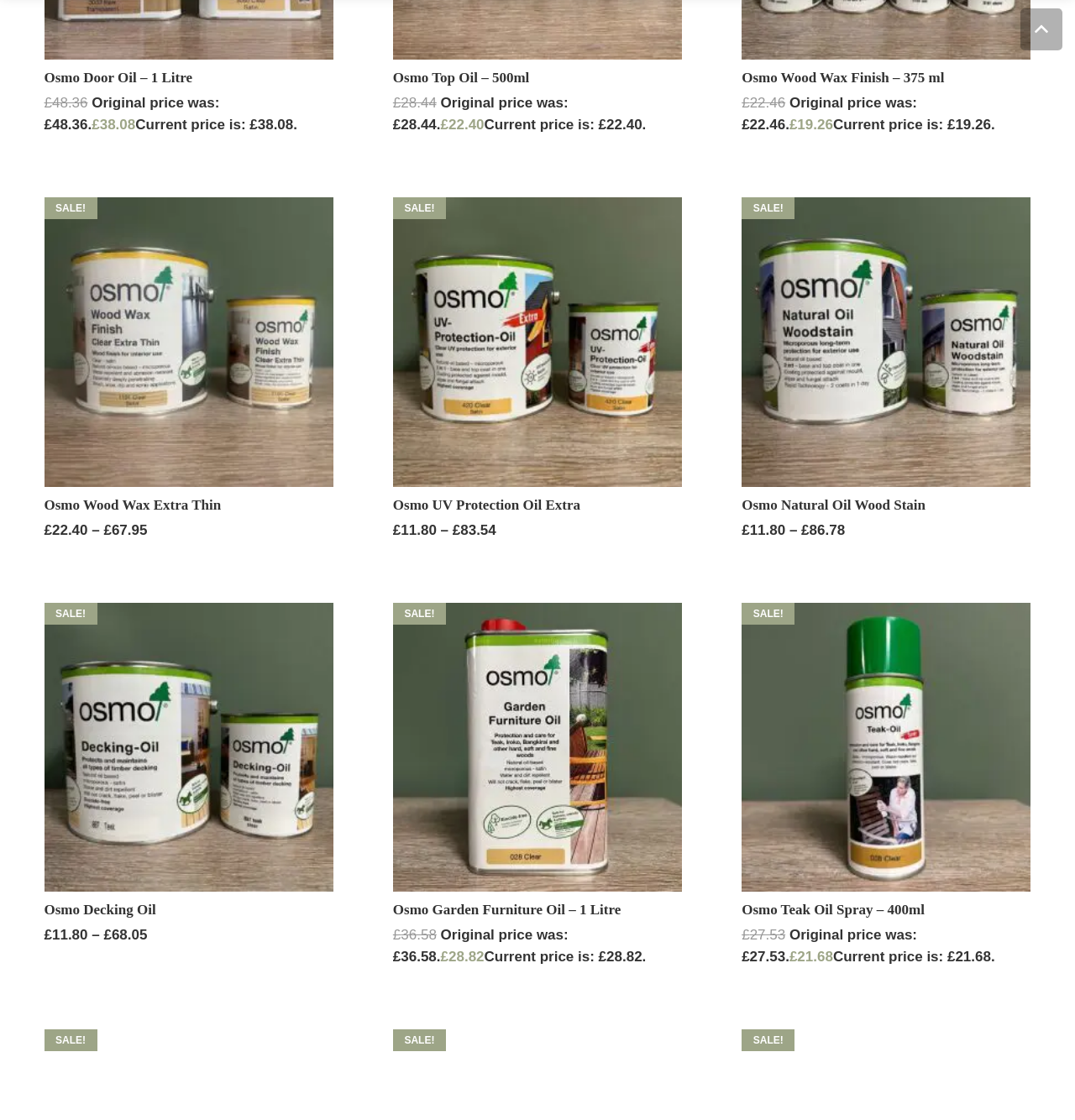Determine the bounding box coordinates of the clickable element to complete this instruction: "View 'Osmo Wood Wax Extra Thin'". Provide the coordinates in the format of four float numbers between 0 and 1, [left, top, right, bottom].

[0.041, 0.443, 0.31, 0.459]